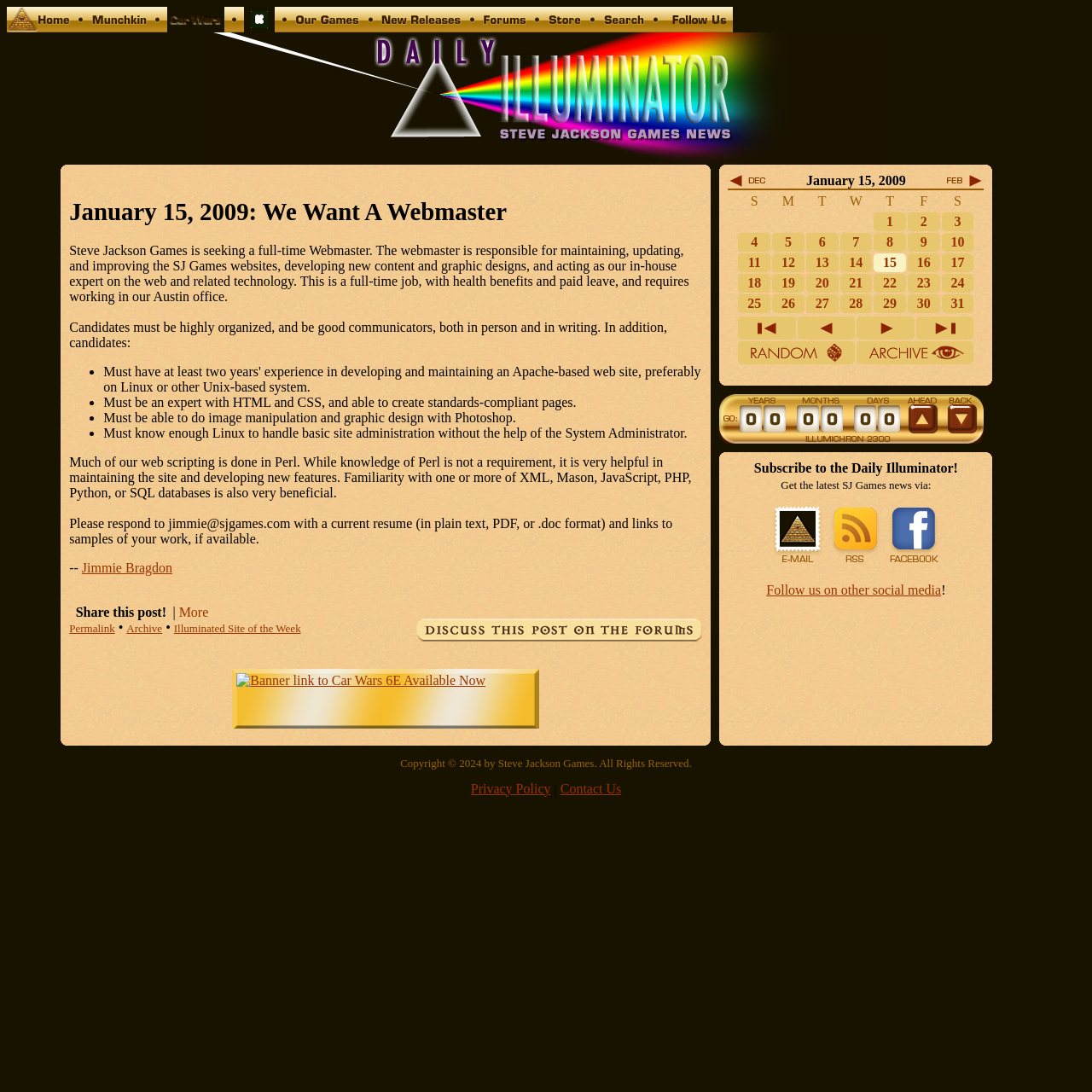Identify the main heading of the webpage and provide its text content.

January 15, 2009: We Want A Webmaster